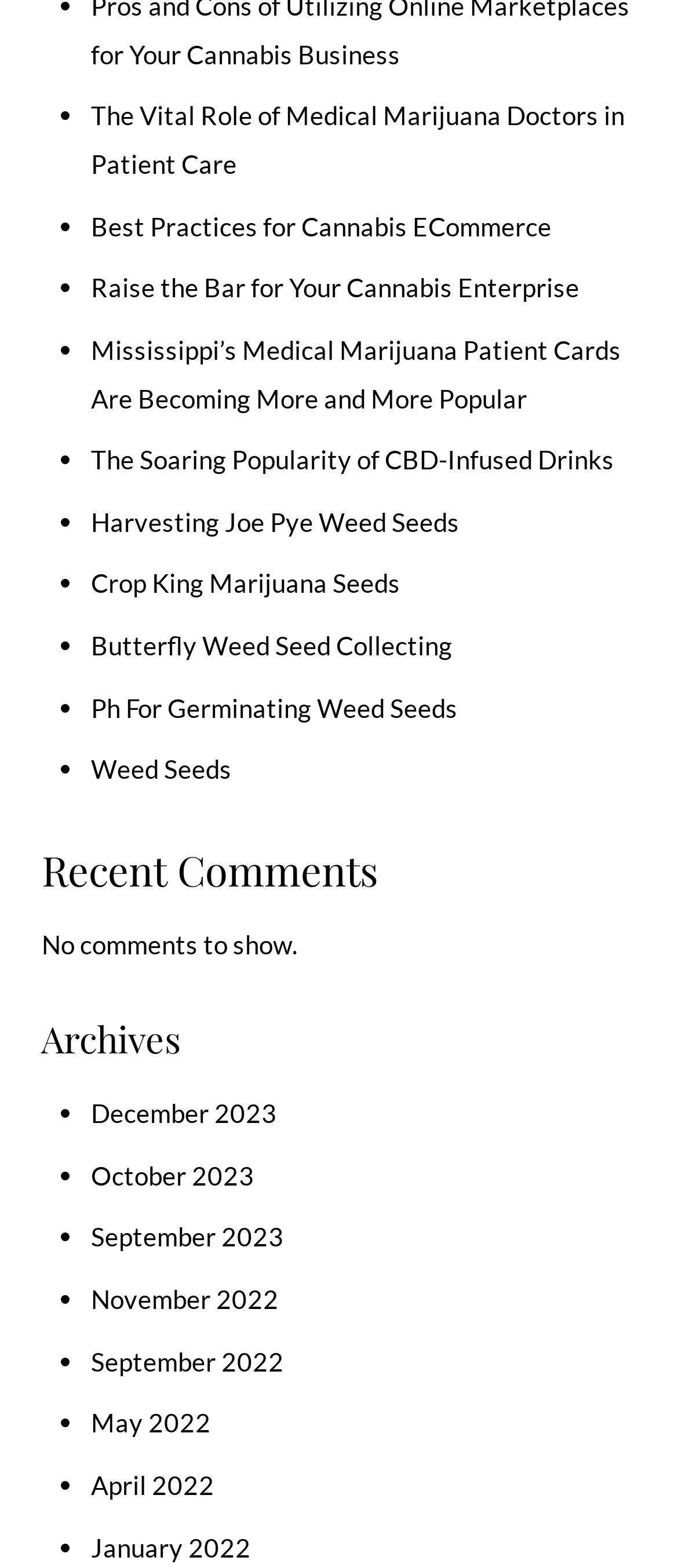How many sections are there on the webpage?
Look at the image and answer the question with a single word or phrase.

3